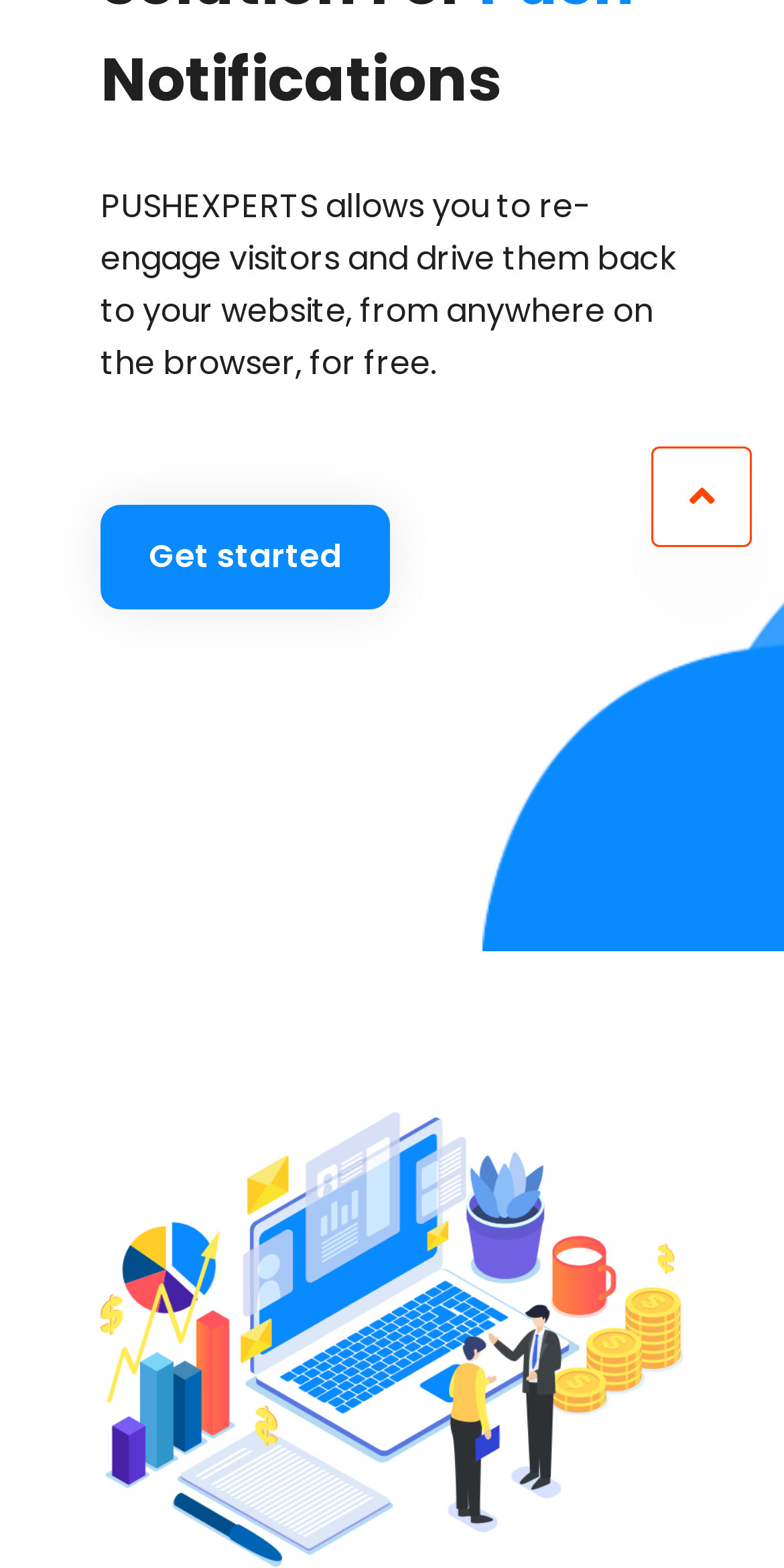From the webpage screenshot, identify the region described by Get started. Provide the bounding box coordinates as (top-left x, top-left y, bottom-right x, bottom-right y), with each value being a floating point number between 0 and 1.

[0.128, 0.322, 0.497, 0.389]